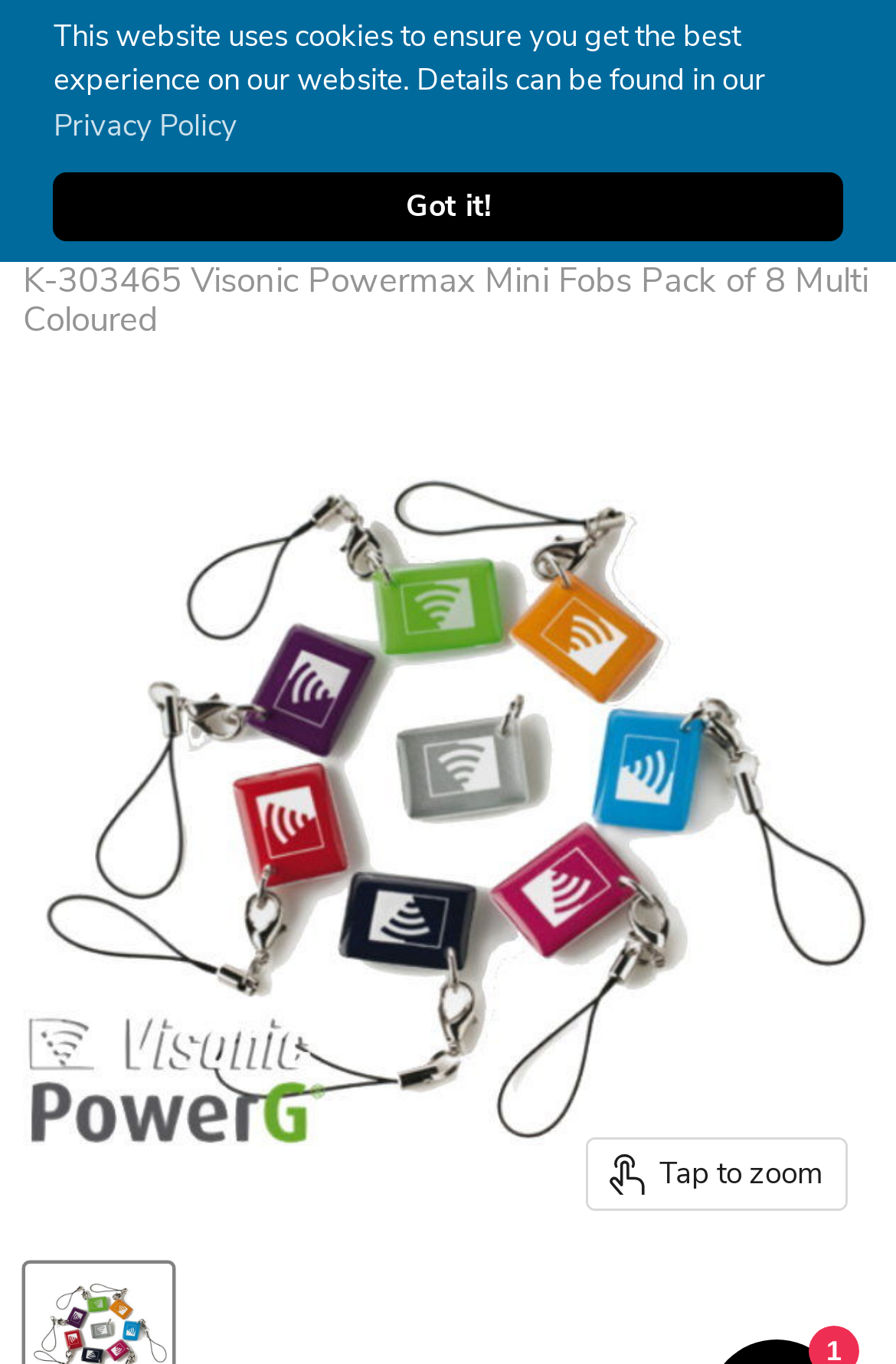What is the purpose of the 'Tap to zoom' button?
Examine the image closely and answer the question with as much detail as possible.

The 'Tap to zoom' button is located near the image of the product, and its presence suggests that it allows the user to zoom in on the image for a closer look.